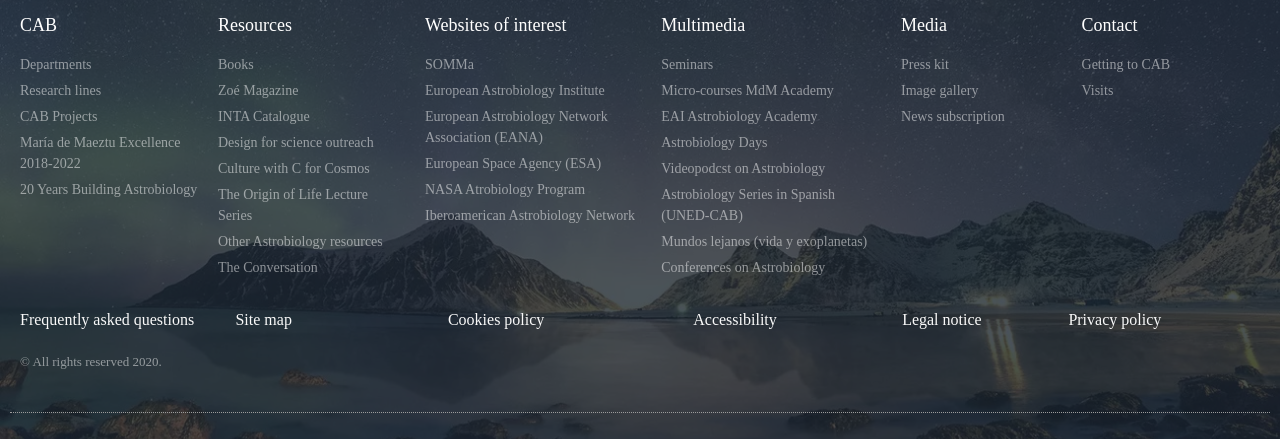Can you find the bounding box coordinates of the area I should click to execute the following instruction: "View Books"?

[0.17, 0.124, 0.316, 0.172]